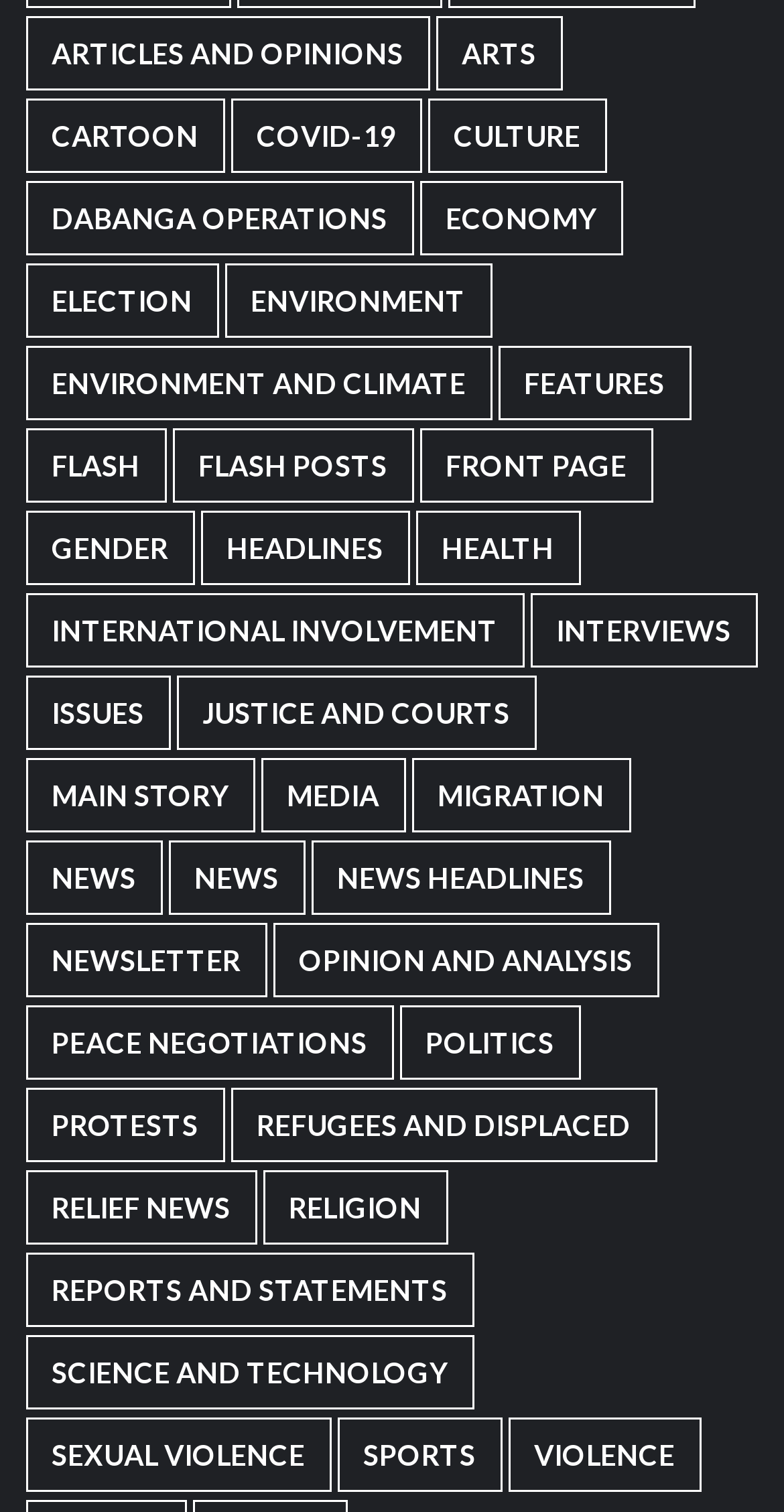Please determine the bounding box coordinates for the element with the description: "Facebook".

None